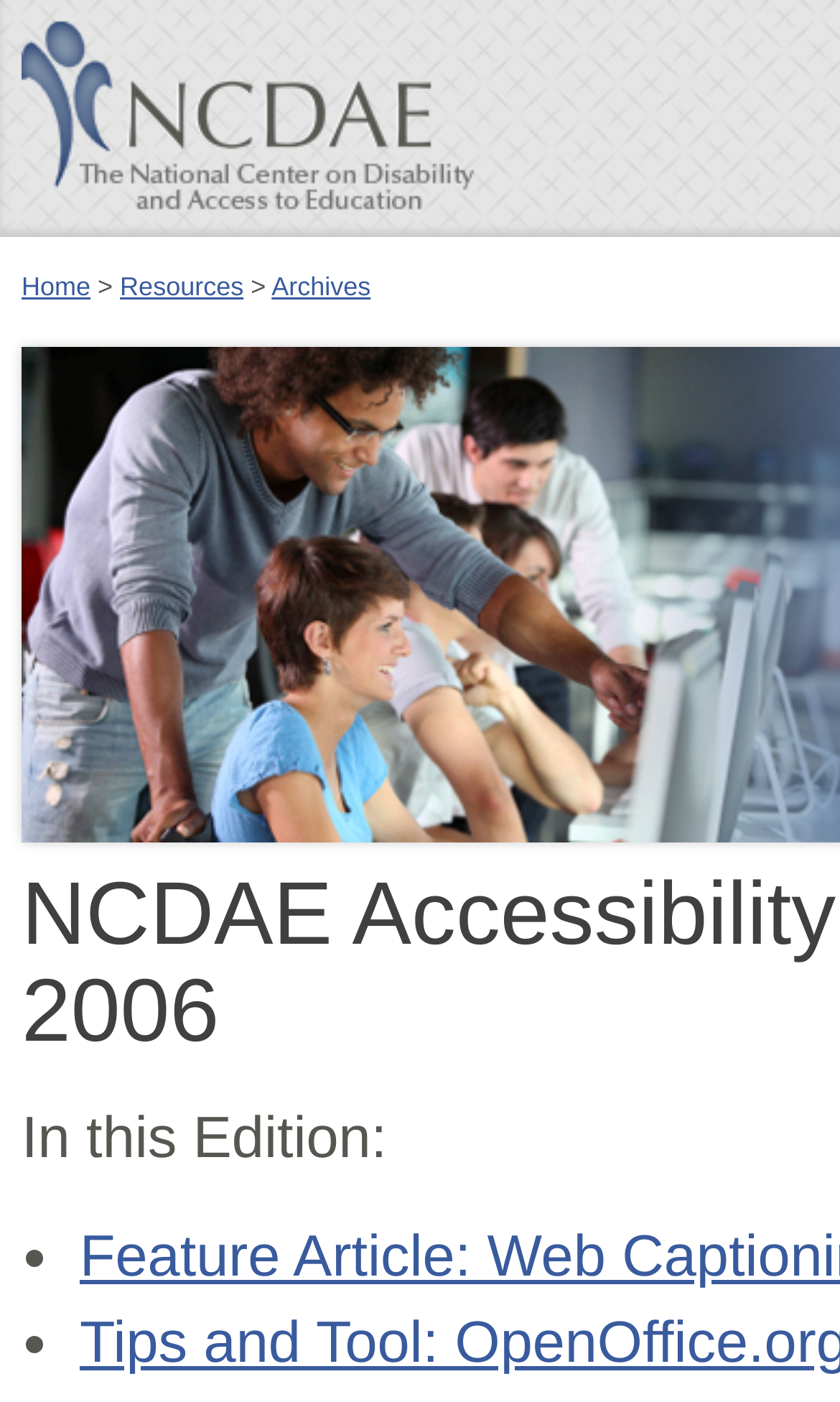Please answer the following question using a single word or phrase: 
What is the position of the 'Archives' link?

Rightmost